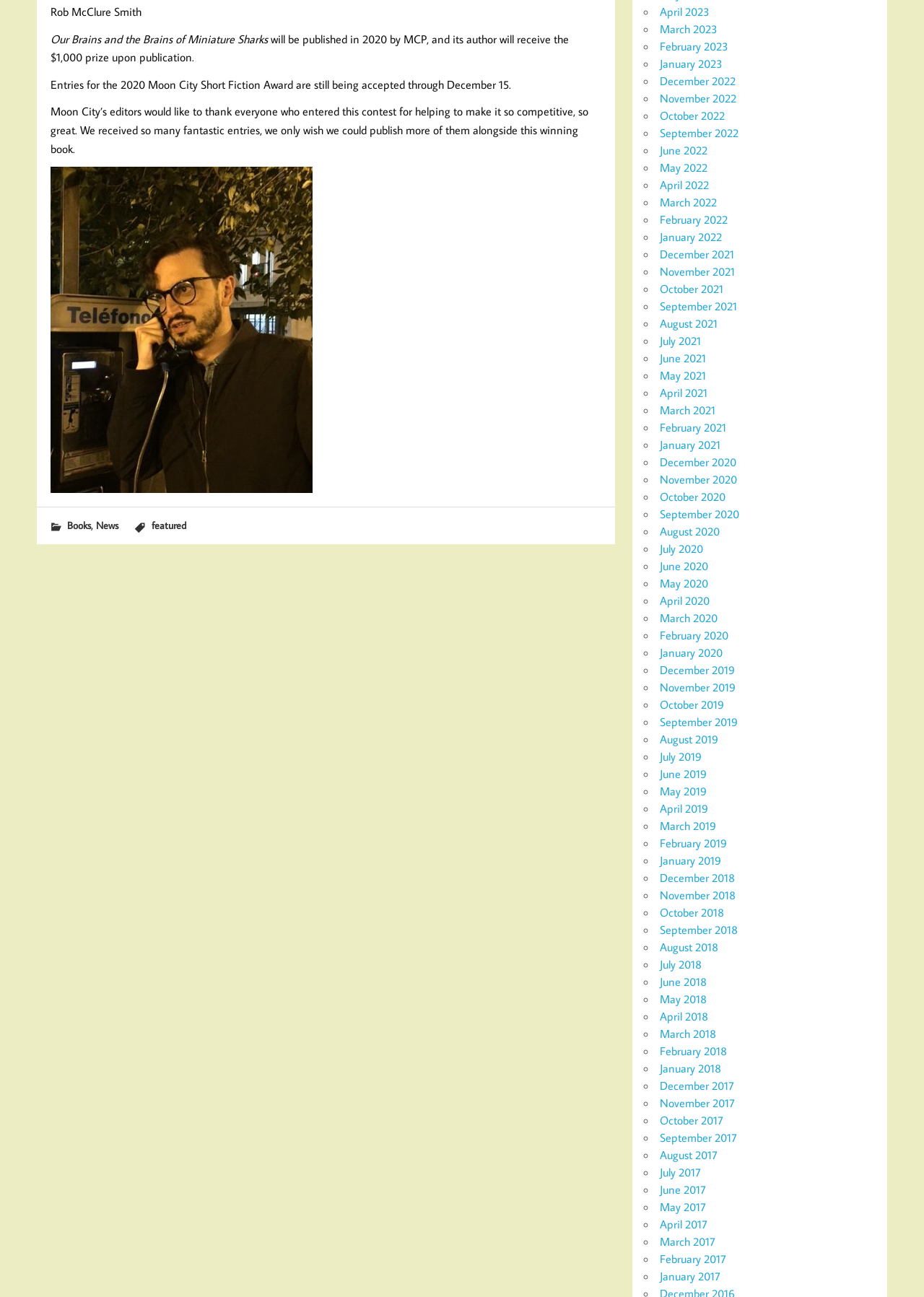Please specify the bounding box coordinates of the element that should be clicked to execute the given instruction: 'Click on 'News''. Ensure the coordinates are four float numbers between 0 and 1, expressed as [left, top, right, bottom].

[0.104, 0.4, 0.128, 0.41]